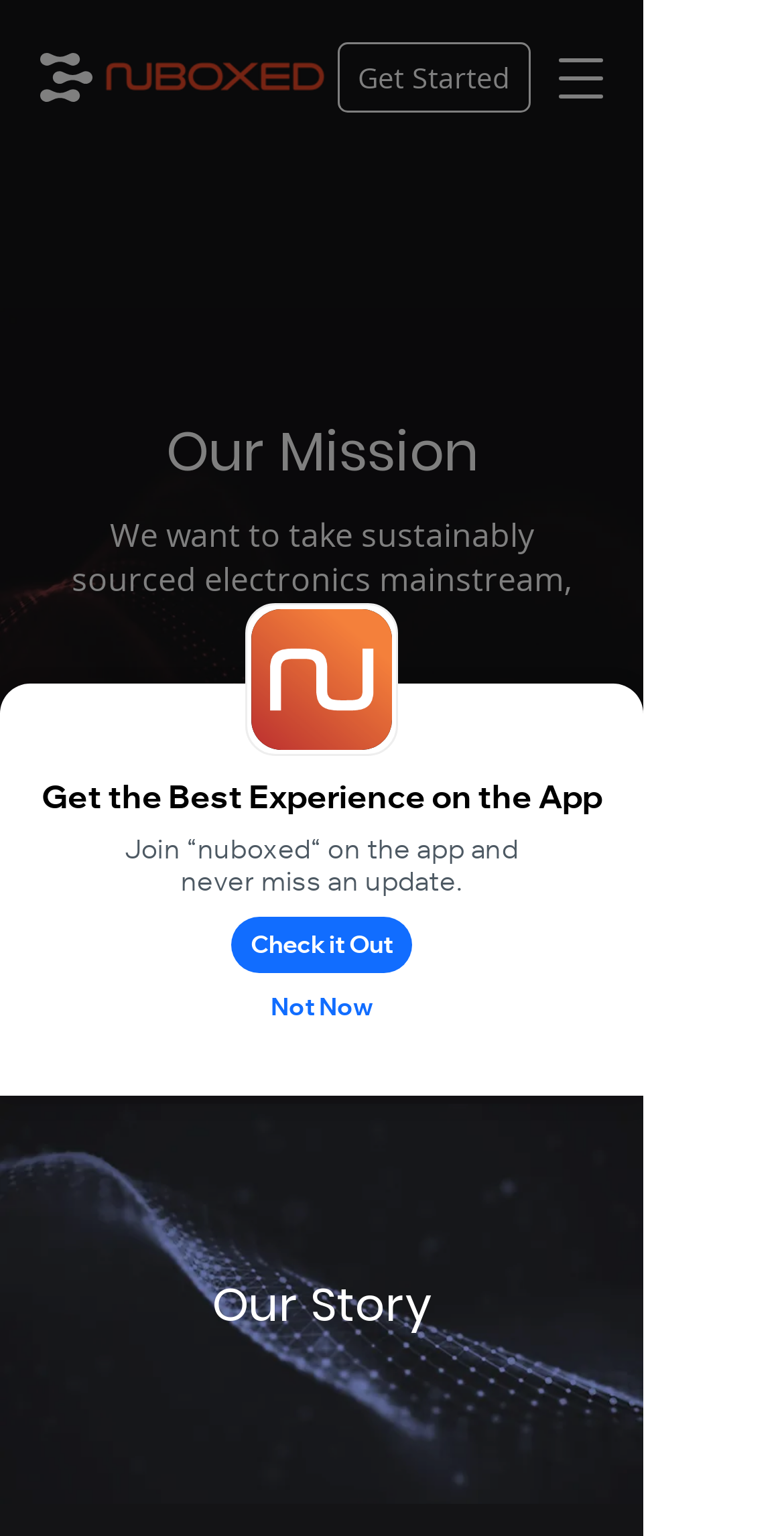How many options are there to respond to the 'Get the Best Experience on the App' prompt?
Refer to the image and respond with a one-word or short-phrase answer.

2